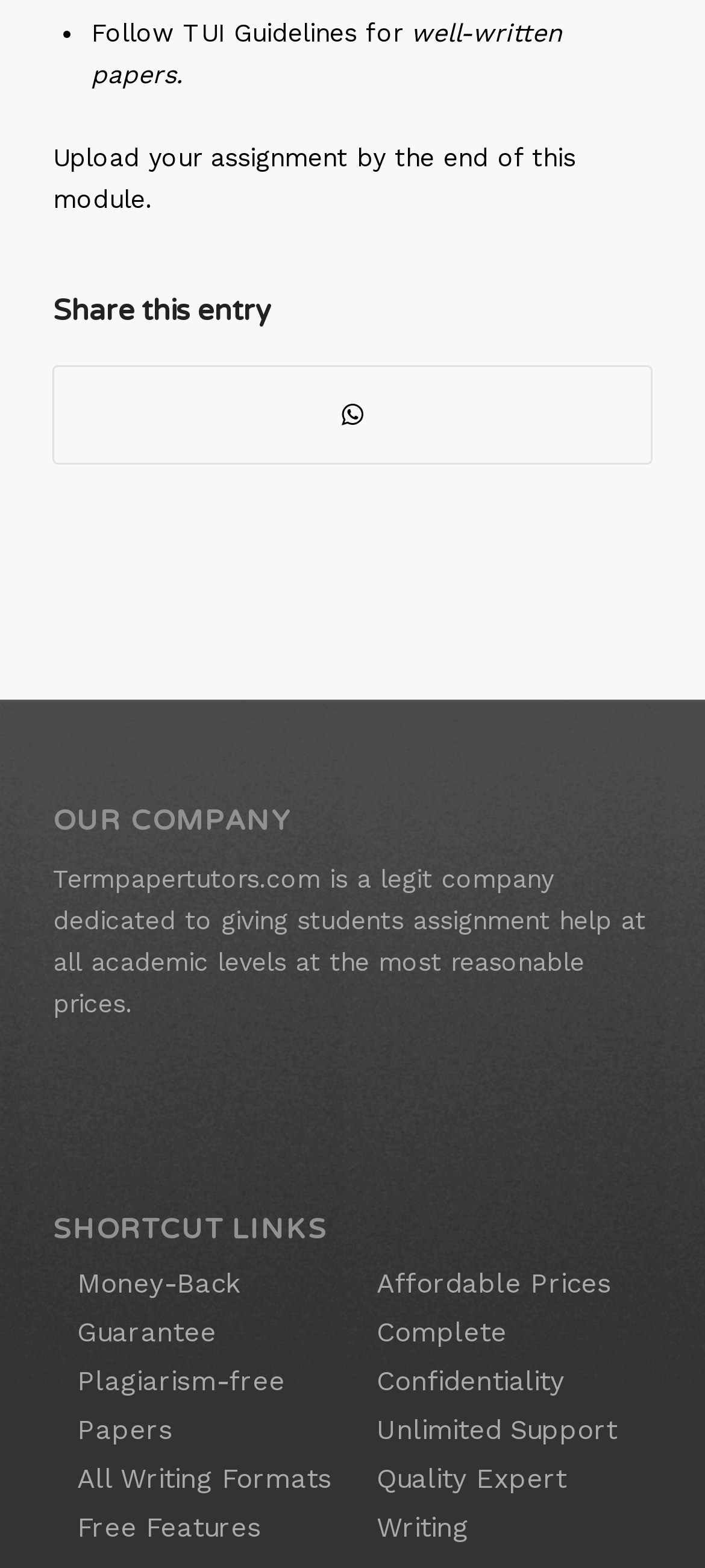What is the company's policy on confidentiality?
Look at the screenshot and respond with a single word or phrase.

Complete Confidentiality